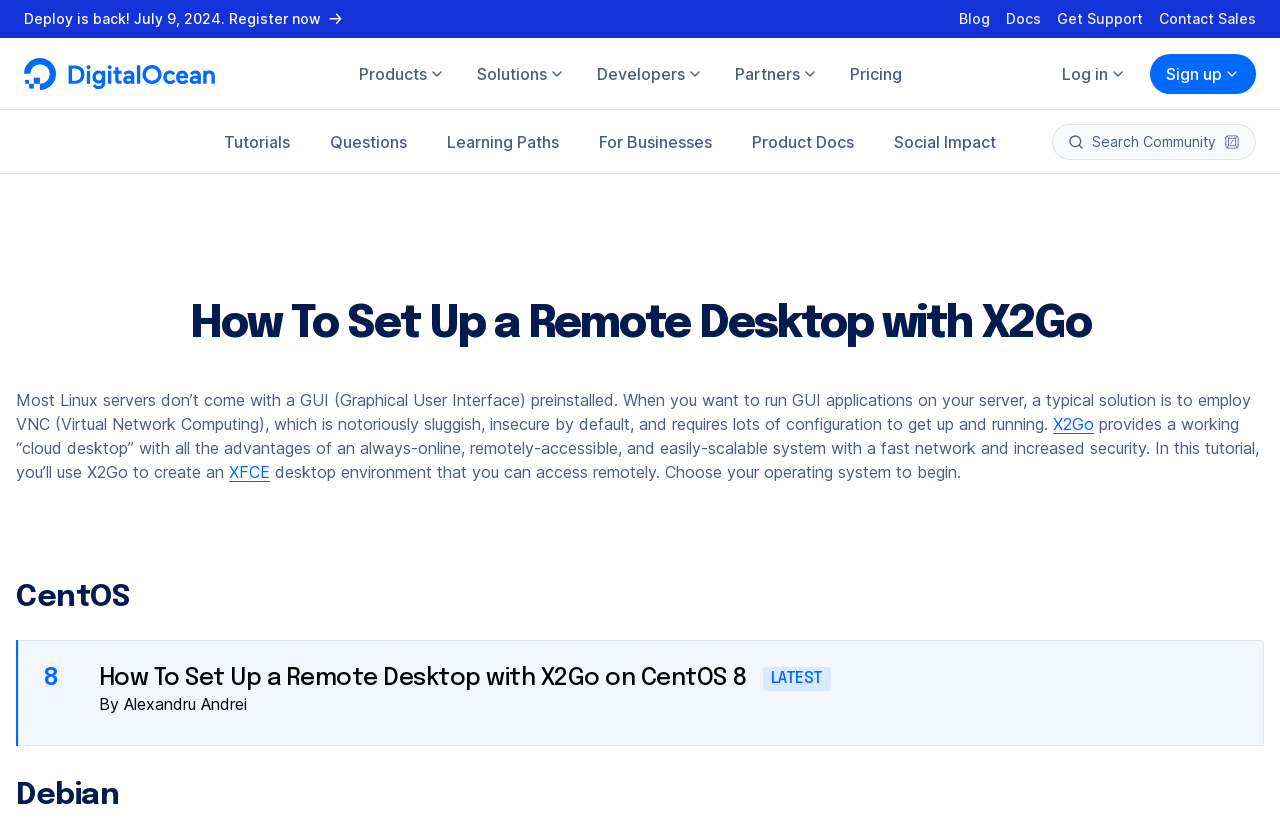What is the name of the object storage service?
Provide an in-depth answer to the question, covering all aspects.

The name of the object storage service can be found in the 'Storage' section of the navigation menu. It is listed as 'Spaces Object Storage'.